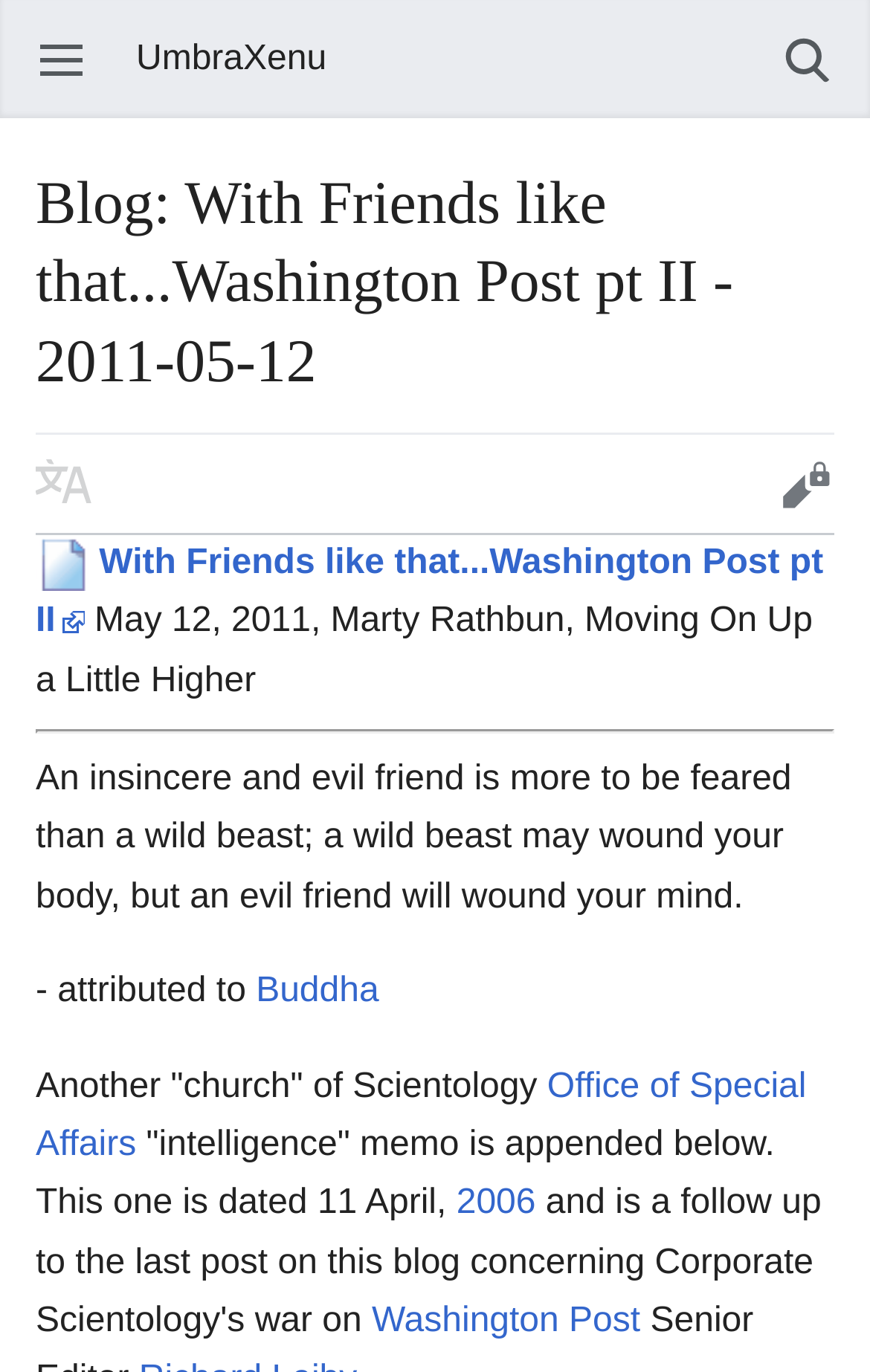Provide the bounding box coordinates for the area that should be clicked to complete the instruction: "Search".

[0.856, 0.024, 1.0, 0.063]